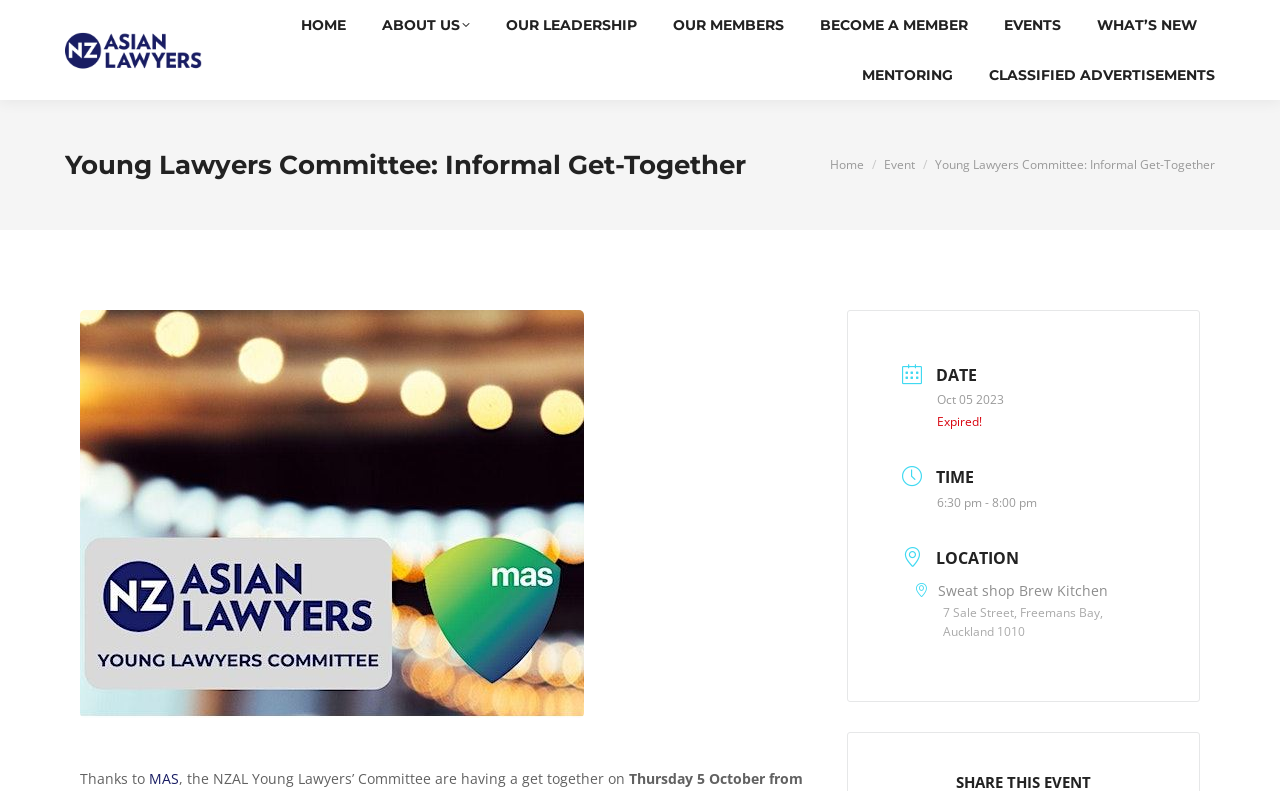What is the date of the informal get-together?
Based on the image, answer the question with as much detail as possible.

I found the date of the event by looking at the 'DATE' section, which is located below the main heading. The date is specified as 'Oct 05 2023'.